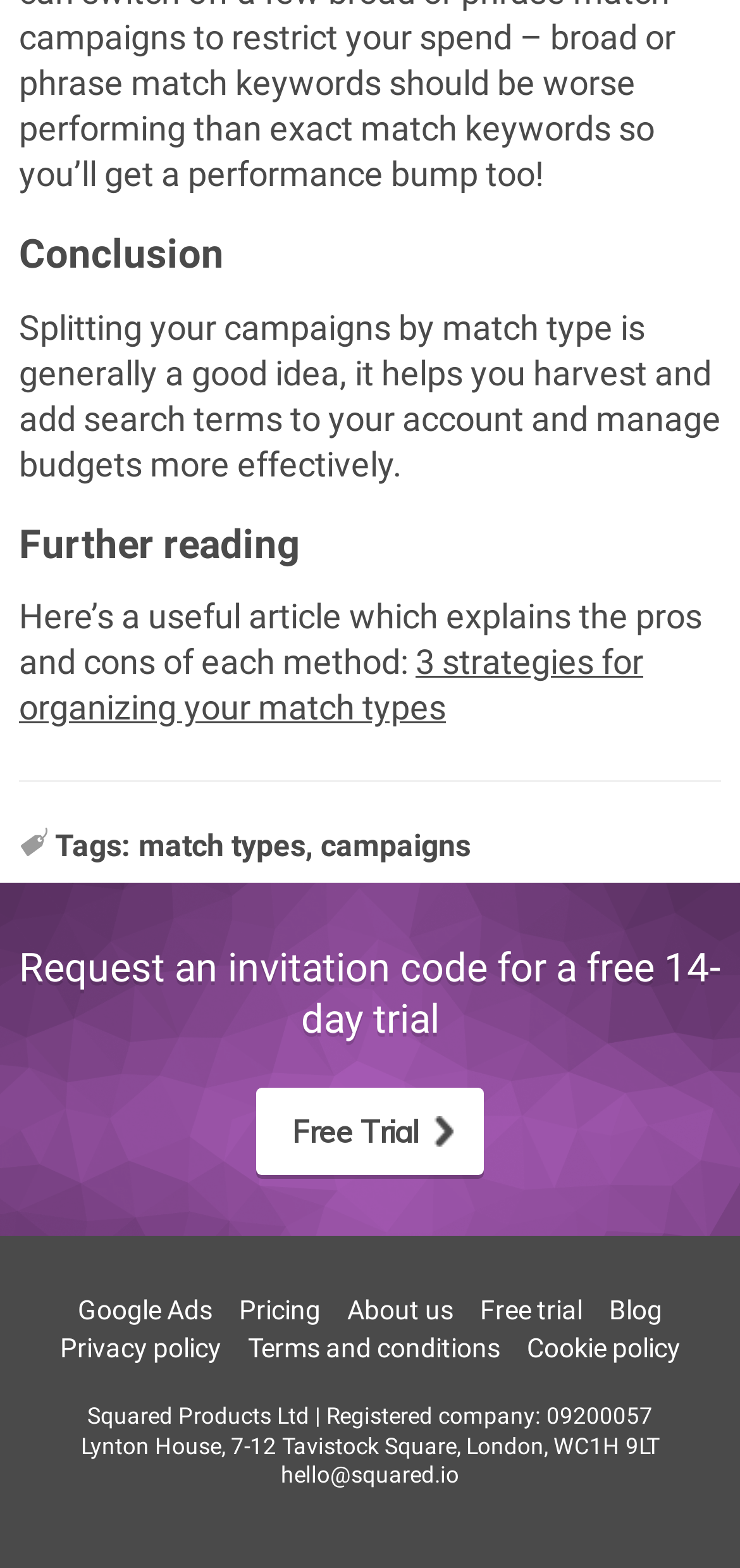Please provide a comprehensive response to the question below by analyzing the image: 
What is the purpose of splitting campaigns by match type?

According to the StaticText element 'Splitting your campaigns by match type is generally a good idea, it helps you harvest and add search terms to your account and manage budgets more effectively.', the purpose of splitting campaigns by match type is to harvest and add search terms to the account and manage budgets more effectively.